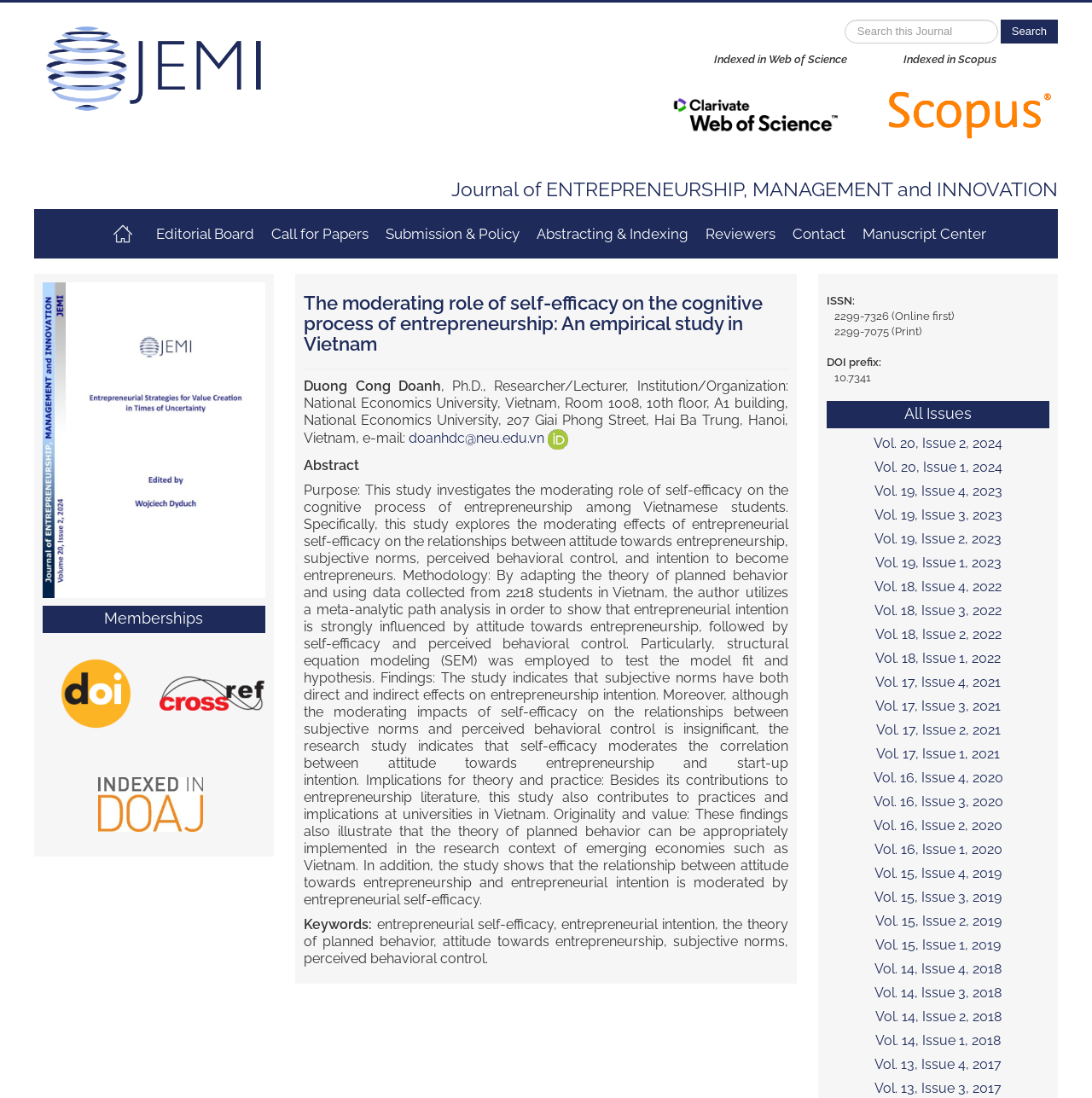Answer the following inquiry with a single word or phrase:
What is the topic of the current article?

The moderating role of self-efficacy on the cognitive process of entrepreneurship